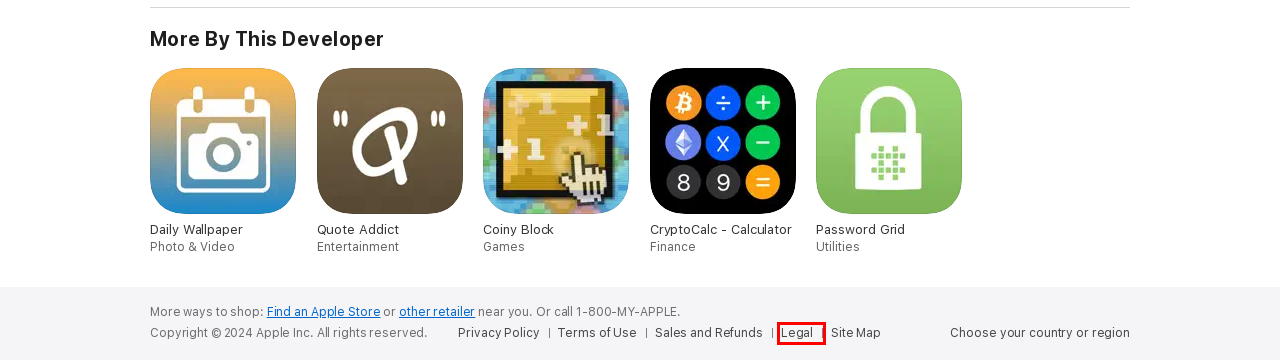Evaluate the webpage screenshot and identify the element within the red bounding box. Select the webpage description that best fits the new webpage after clicking the highlighted element. Here are the candidates:
A. Choose your country or region - Apple
B. ‎Password Grid on the App Store
C. Legal - Privacy Policy - Apple
D. ‎Coiny Block on the App Store
E. Apple - Legal
F. Apple - Legal - Sales Policies - U.S. Retail Sales
G. ‎Daily Wallpaper on the App Store
H. Legal - Website Terms of Use - Apple

E